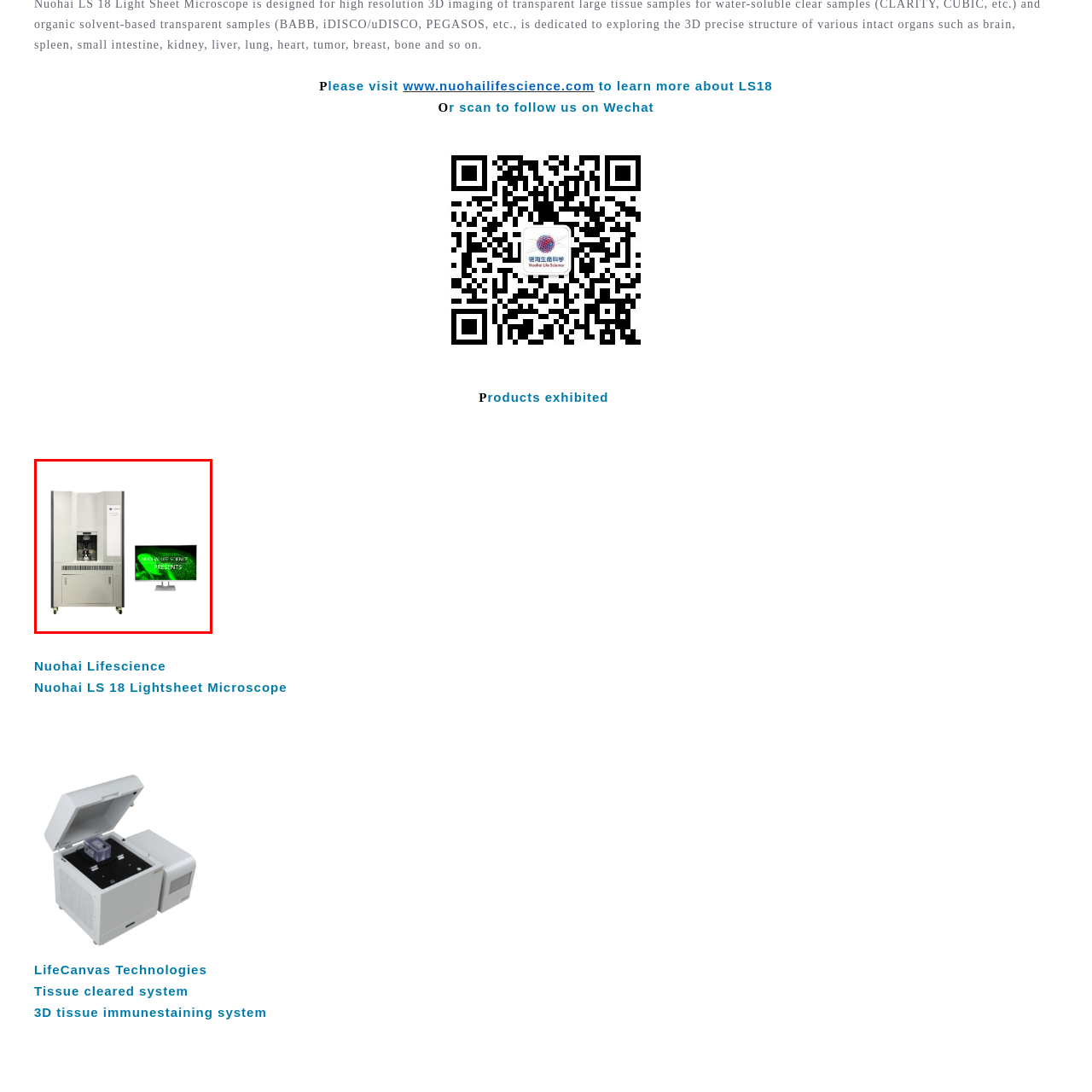Inspect the image bordered by the red bounding box and supply a comprehensive response to the upcoming question based on what you see in the image: What type of research is the instrument designed for?

The caption states that the instrument is designed for 'life sciences research', which implies that it is intended for use in scientific investigations related to living organisms and biological systems.